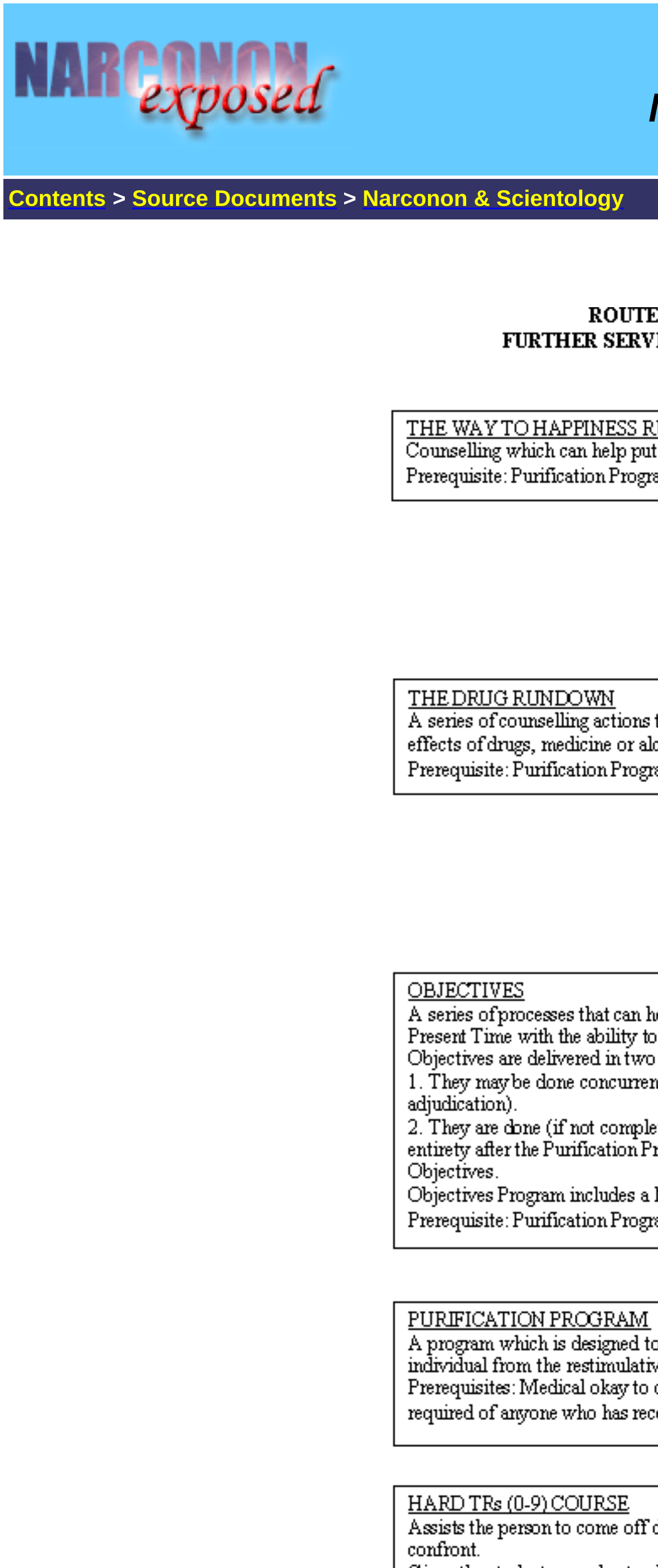Predict the bounding box coordinates of the UI element that matches this description: "Contents". The coordinates should be in the format [left, top, right, bottom] with each value between 0 and 1.

[0.013, 0.117, 0.161, 0.135]